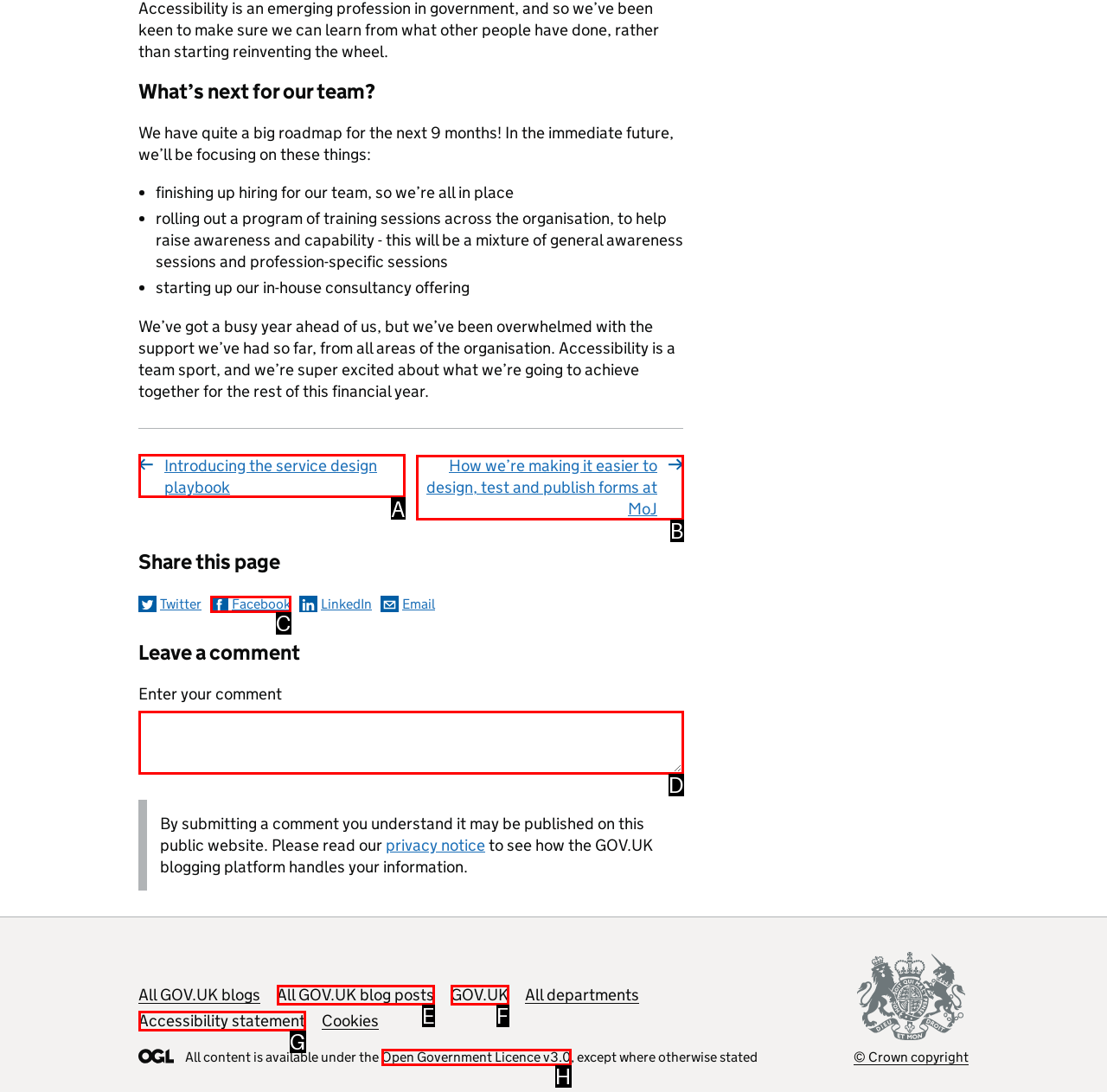From the given options, indicate the letter that corresponds to the action needed to complete this task: Click on 'Introducing the service design playbook'. Respond with only the letter.

A